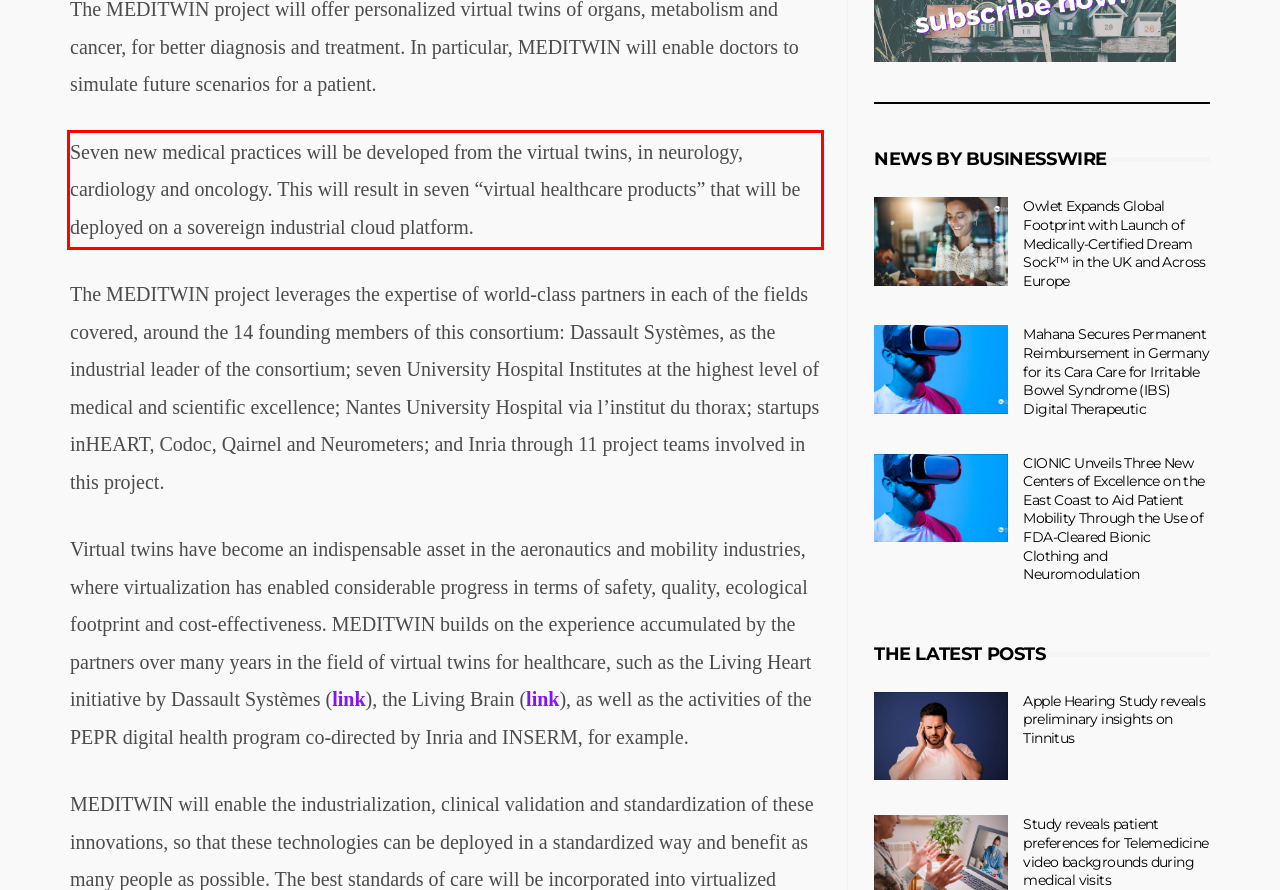Examine the screenshot of the webpage, locate the red bounding box, and generate the text contained within it.

Seven new medical practices will be developed from the virtual twins, in neurology, cardiology and oncology. This will result in seven “virtual healthcare products” that will be deployed on a sovereign industrial cloud platform.